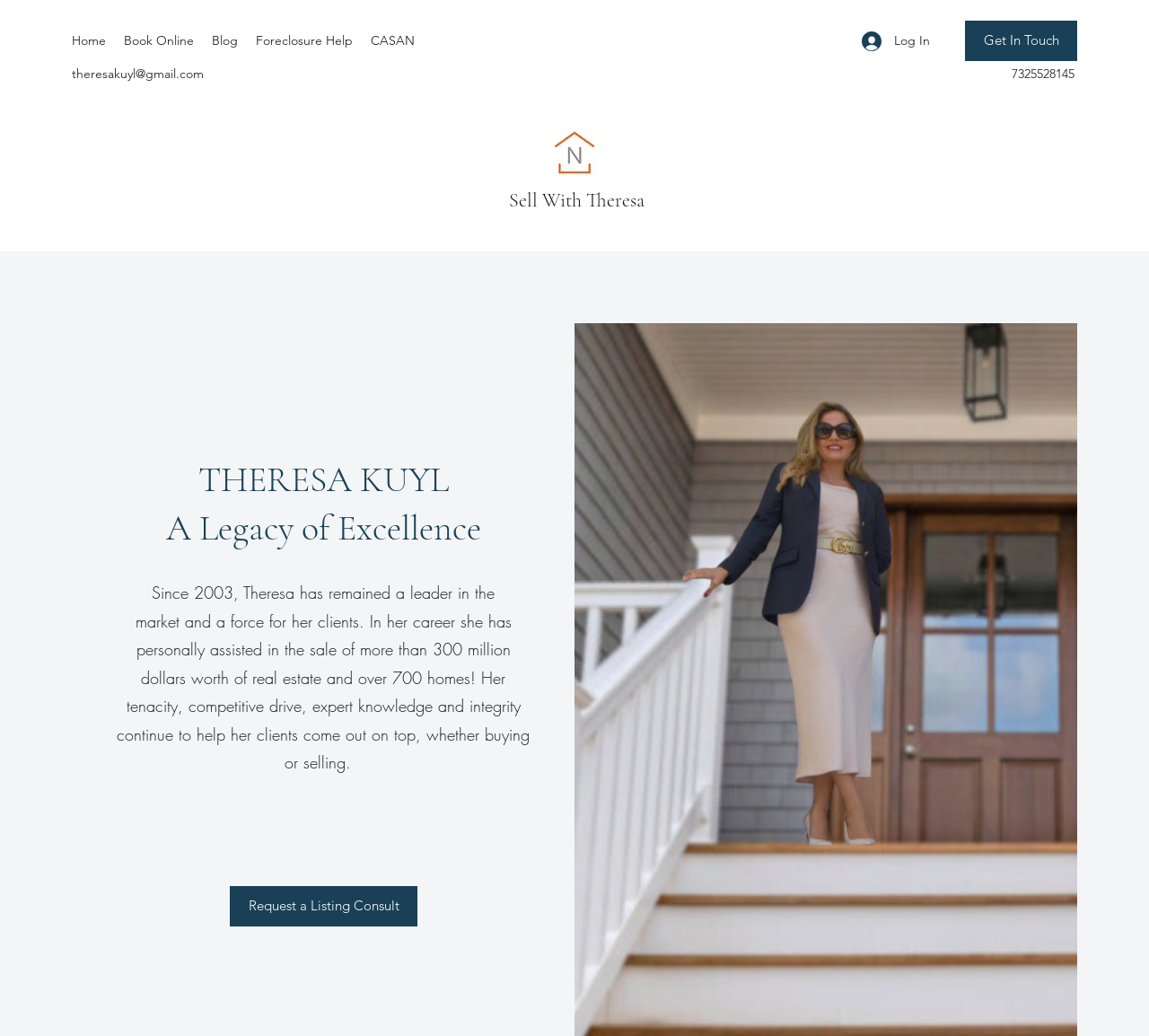What is the phone number on the webpage?
Provide a short answer using one word or a brief phrase based on the image.

7325528145